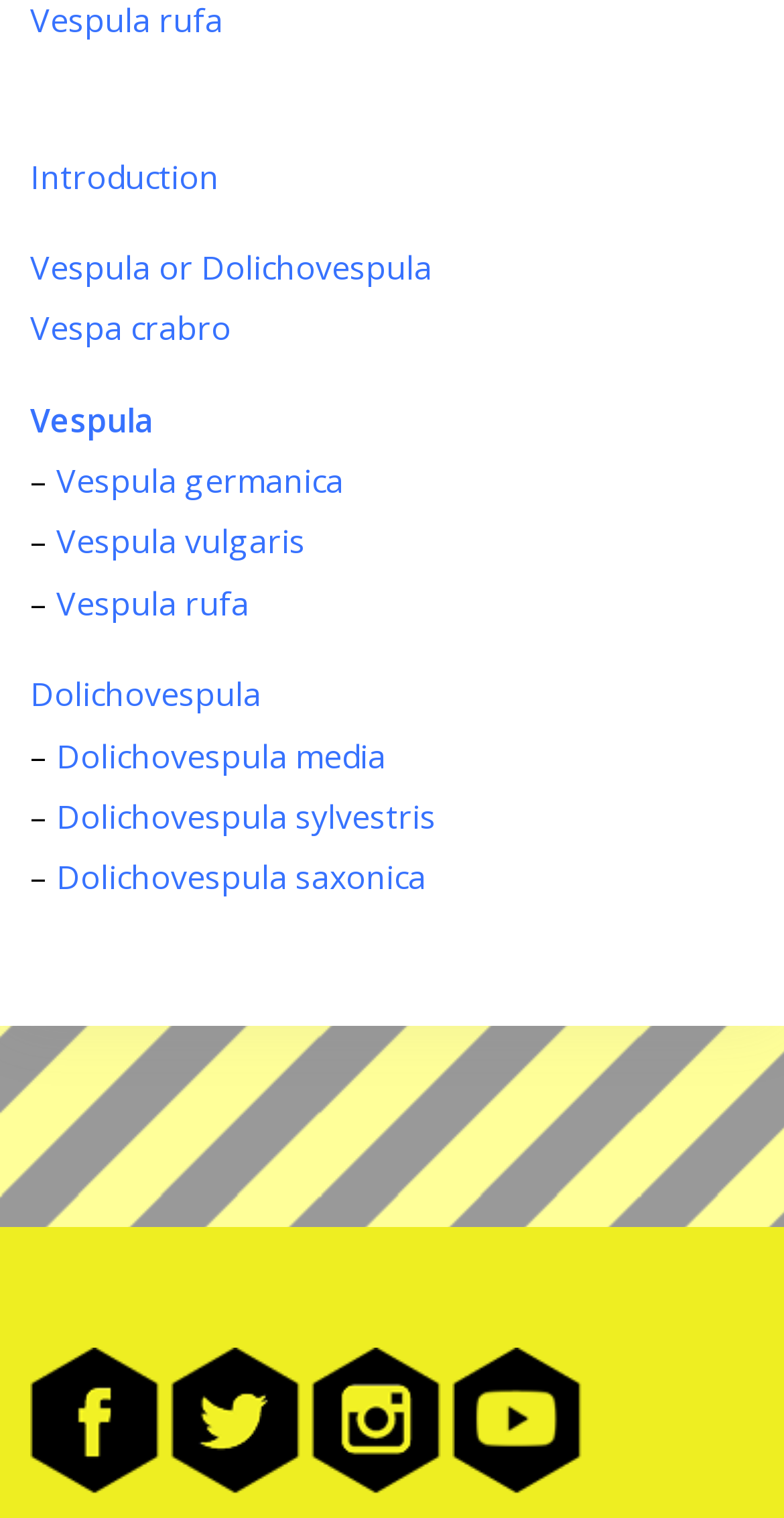Locate the bounding box coordinates of the area to click to fulfill this instruction: "Go to Facebook". The bounding box should be presented as four float numbers between 0 and 1, in the order [left, top, right, bottom].

[0.038, 0.923, 0.218, 0.952]